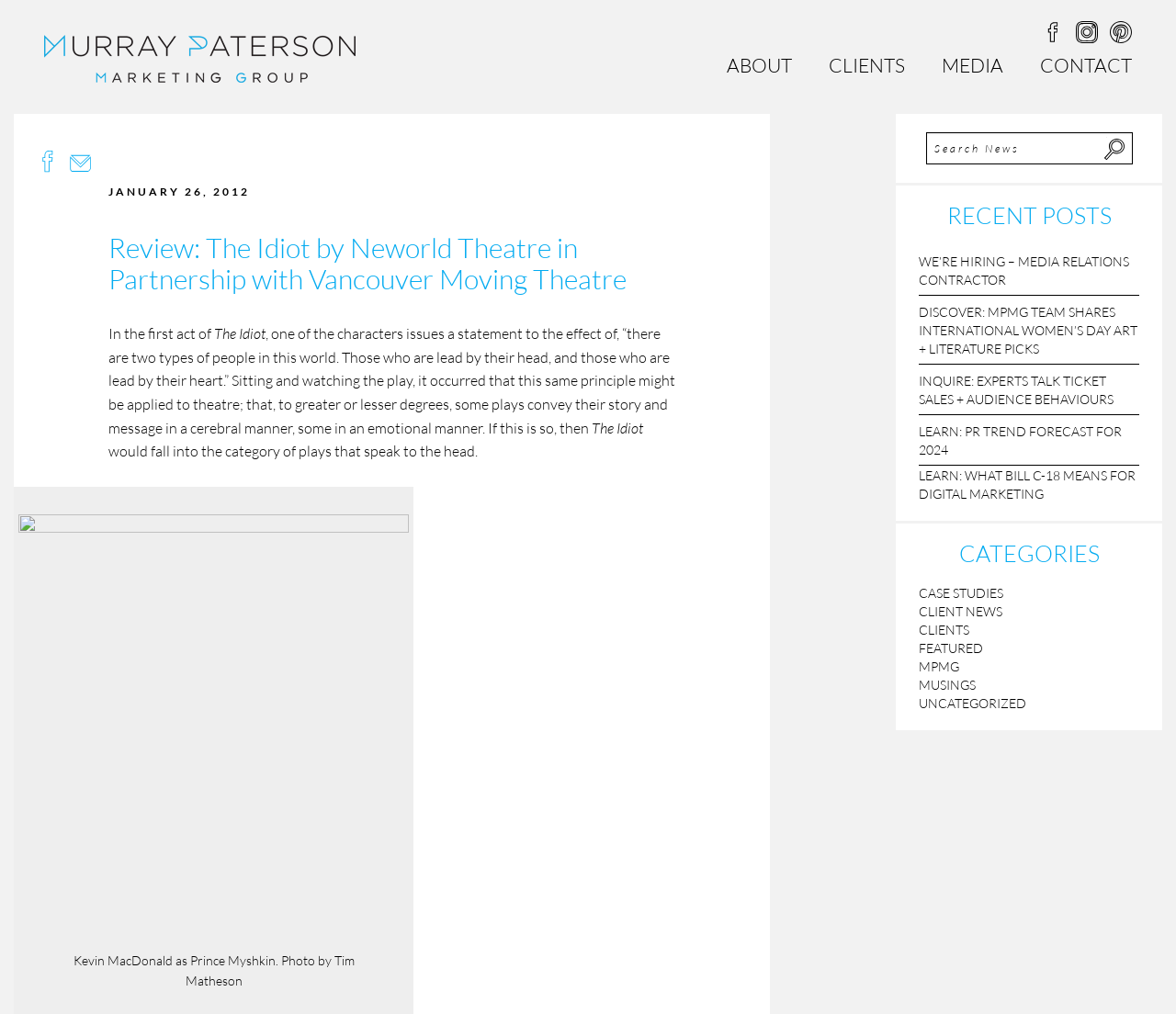Locate the bounding box coordinates of the clickable region to complete the following instruction: "View the 'CLIENTS' page."

[0.689, 0.045, 0.785, 0.084]